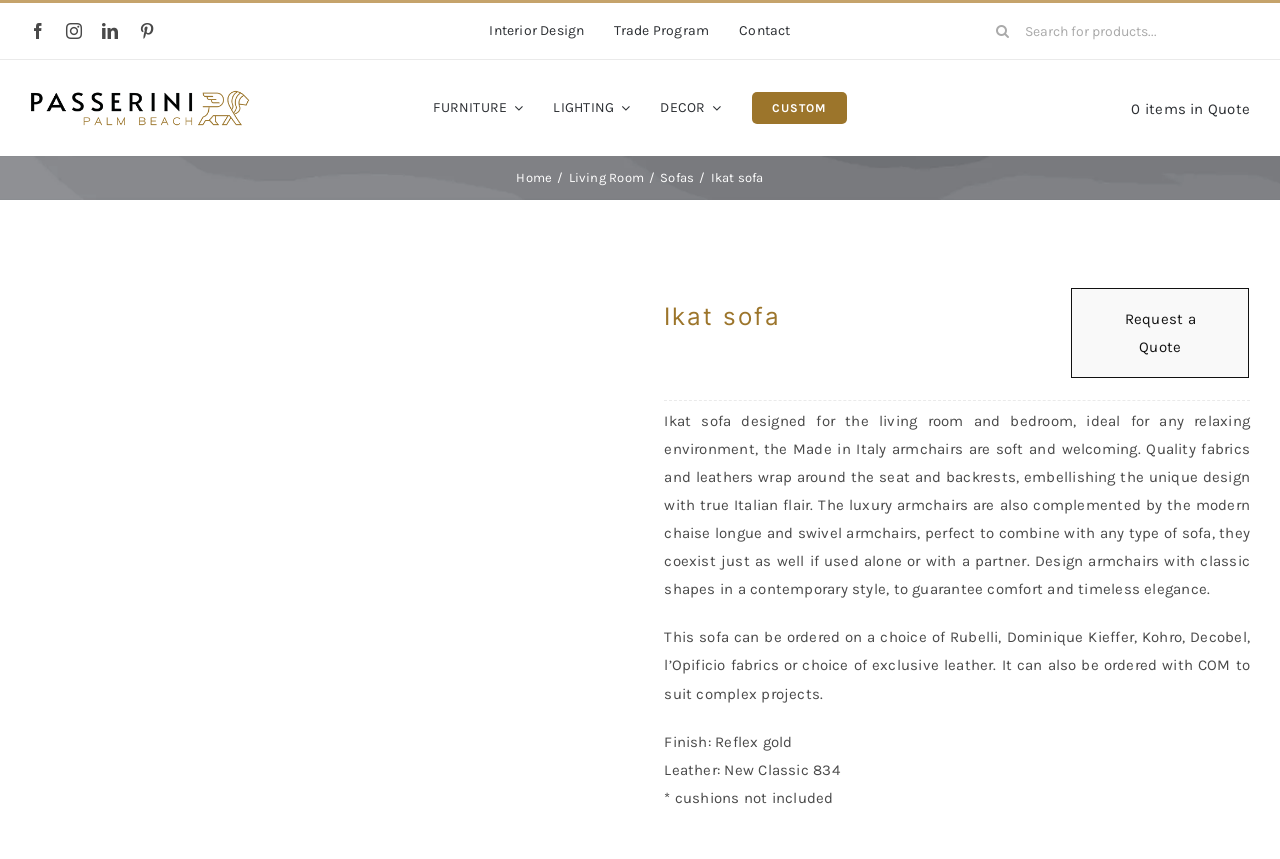Extract the bounding box coordinates of the UI element described: "Living Room". Provide the coordinates in the format [left, top, right, bottom] with values ranging from 0 to 1.

[0.444, 0.198, 0.503, 0.215]